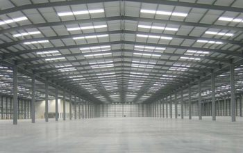What material is the framework of the building made of?
Please utilize the information in the image to give a detailed response to the question.

The caption explicitly states that the building features a steel framework, which provides structural support to the large, clear panels that allow for ample natural light.